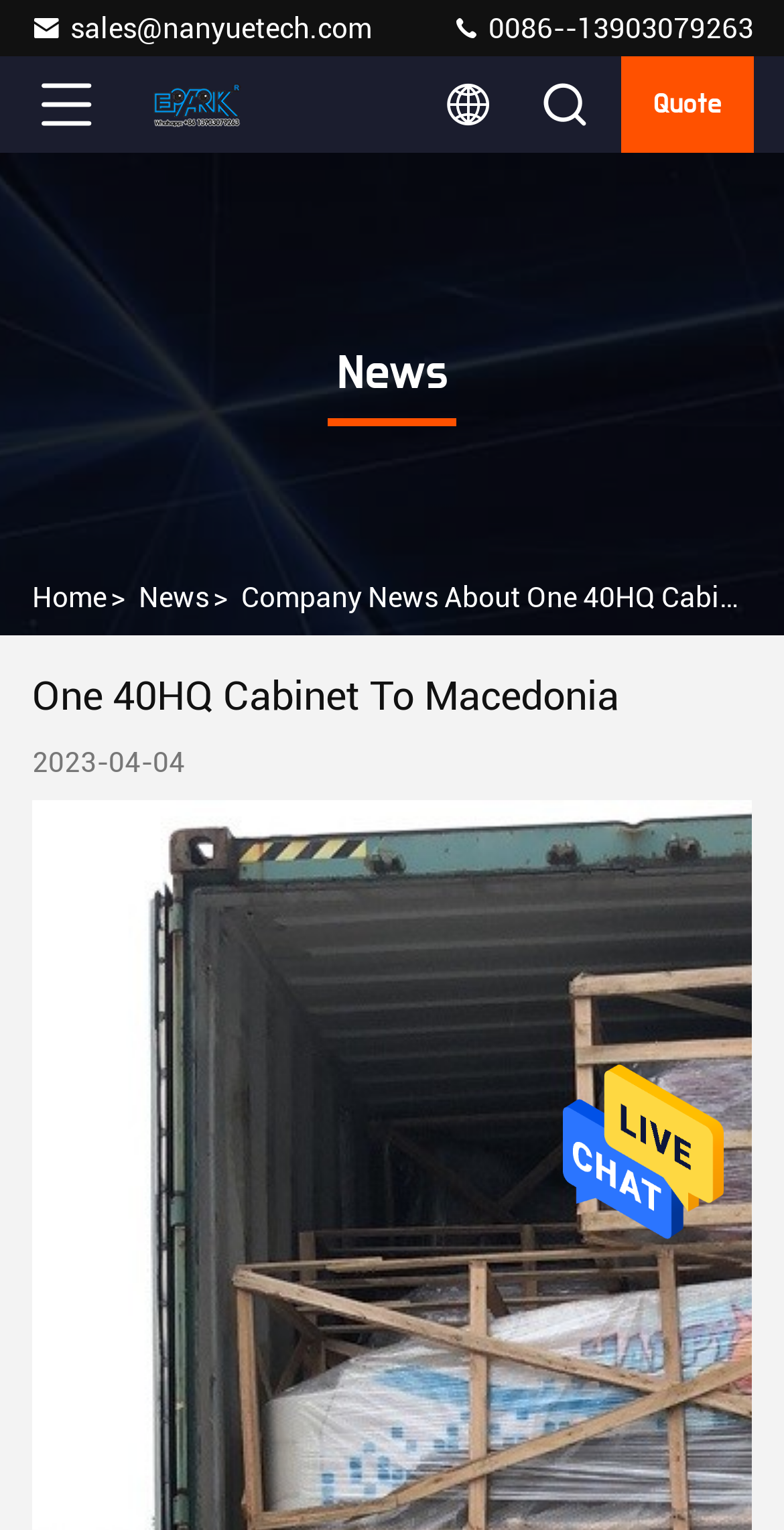What is the company name?
Please respond to the question with a detailed and well-explained answer.

I found the company name by looking at the link element with the text 'Guangzhou EPARK Electronic Technology Co., Ltd.' which is located at the top of the webpage.